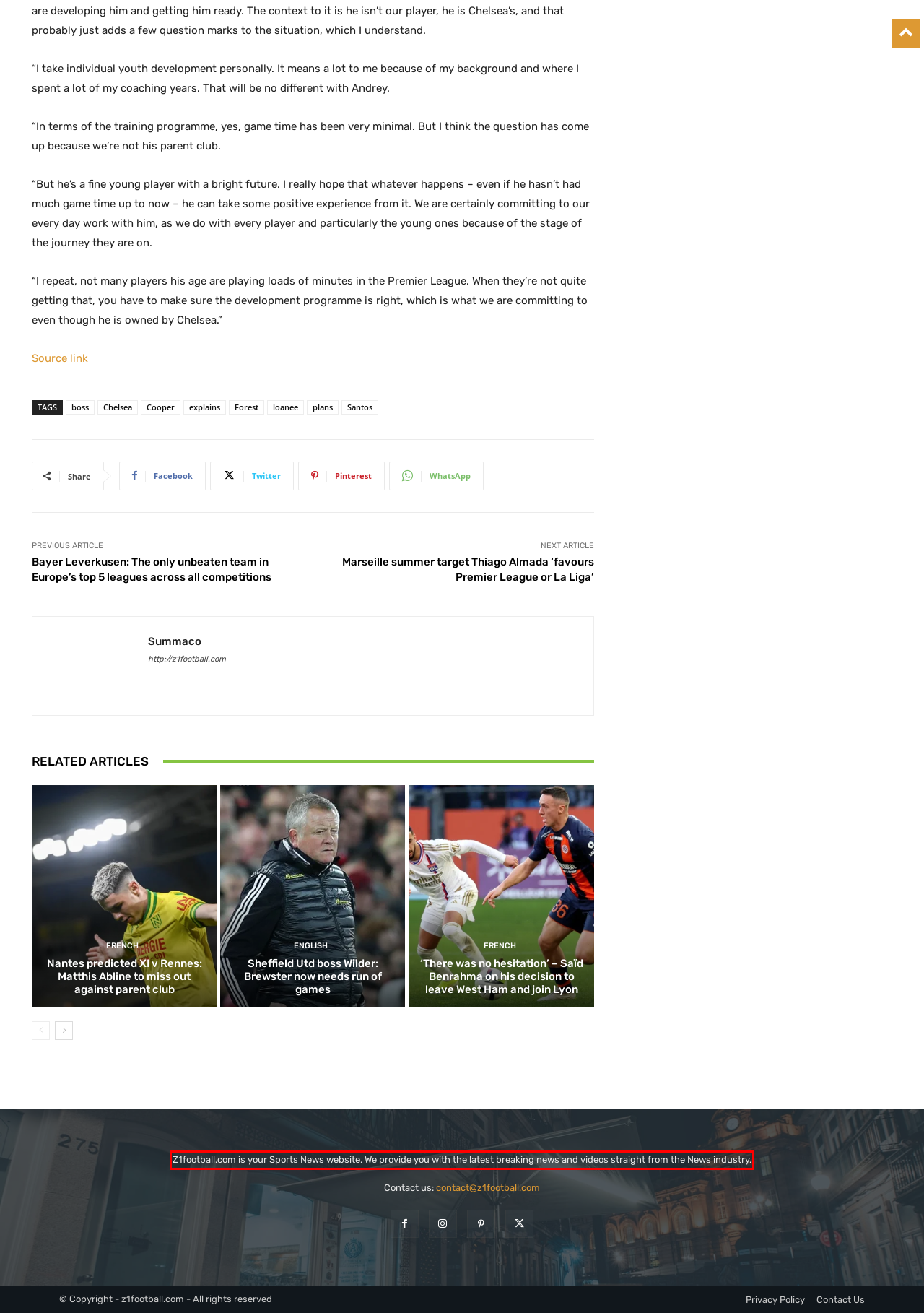Please perform OCR on the UI element surrounded by the red bounding box in the given webpage screenshot and extract its text content.

Z1football.com is your Sports News website. We provide you with the latest breaking news and videos straight from the News industry.